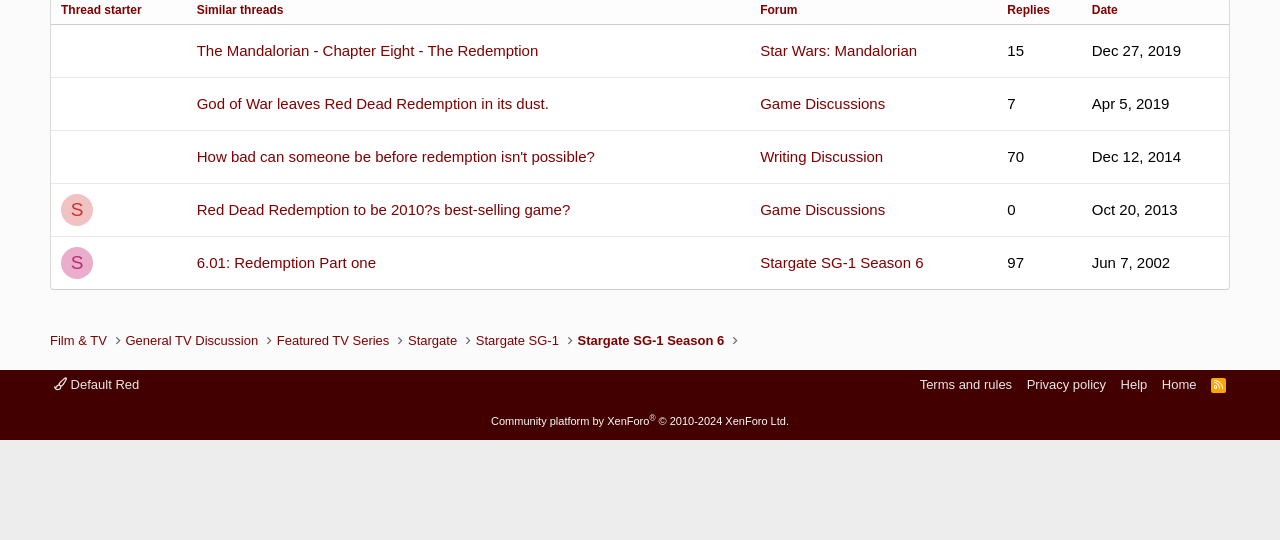Show the bounding box coordinates of the region that should be clicked to follow the instruction: "View 'The Mandalorian - Chapter Eight - The Redemption'."

[0.146, 0.056, 0.586, 0.132]